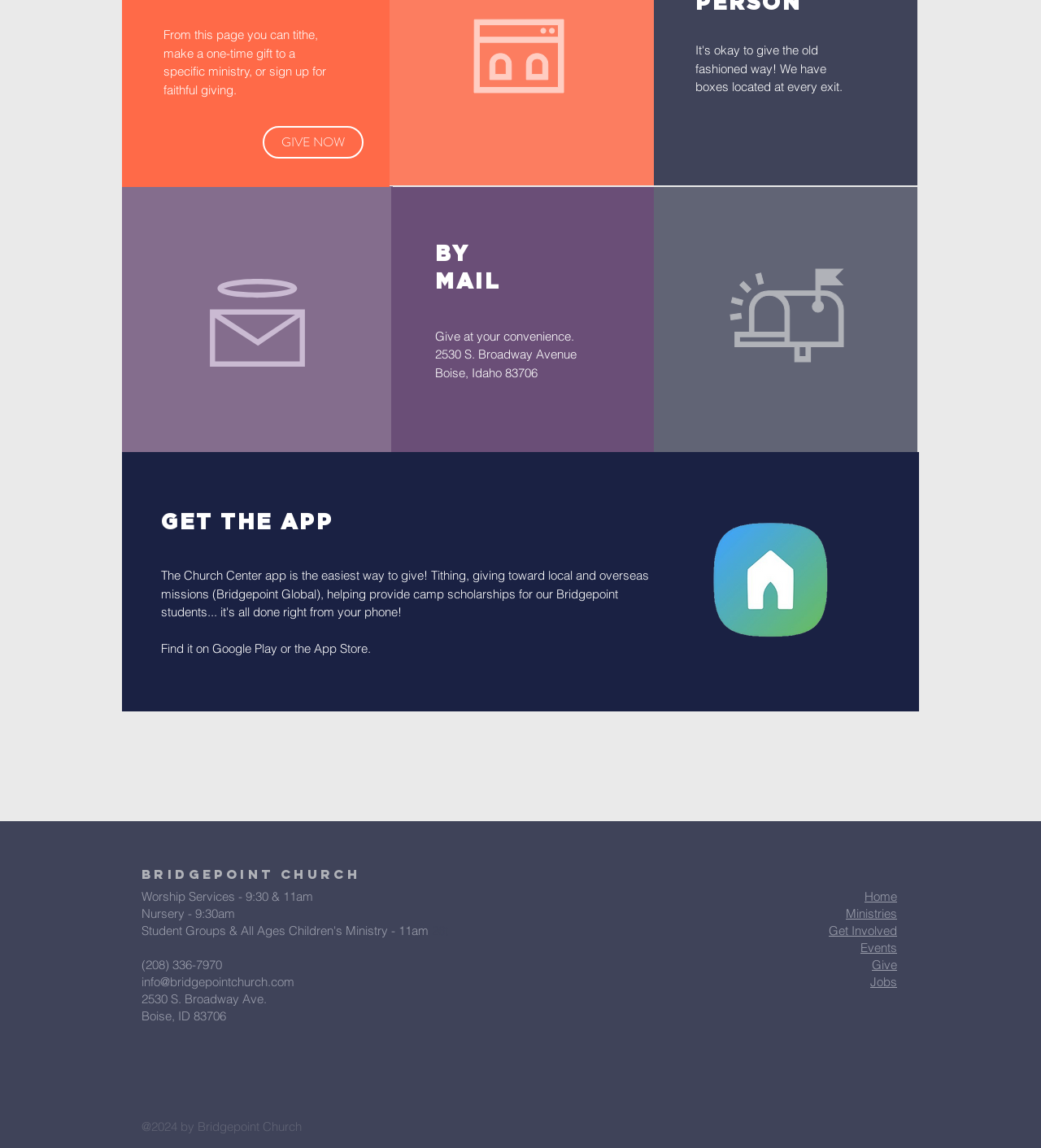Select the bounding box coordinates of the element I need to click to carry out the following instruction: "Click the 'Give' link".

[0.838, 0.834, 0.862, 0.847]